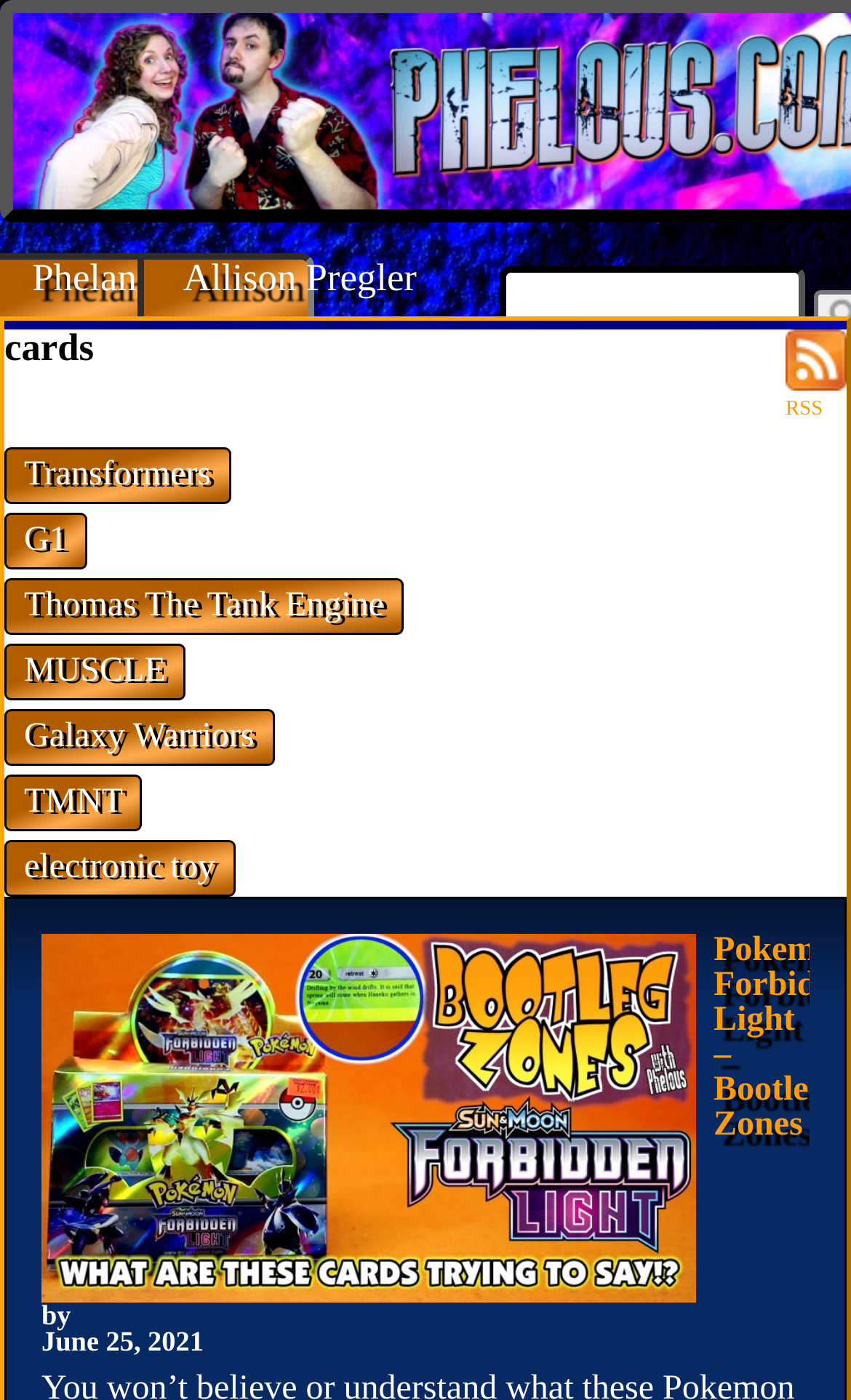Determine the bounding box coordinates of the region I should click to achieve the following instruction: "click on RSS". Ensure the bounding box coordinates are four float numbers between 0 and 1, i.e., [left, top, right, bottom].

[0.923, 0.236, 0.995, 0.301]